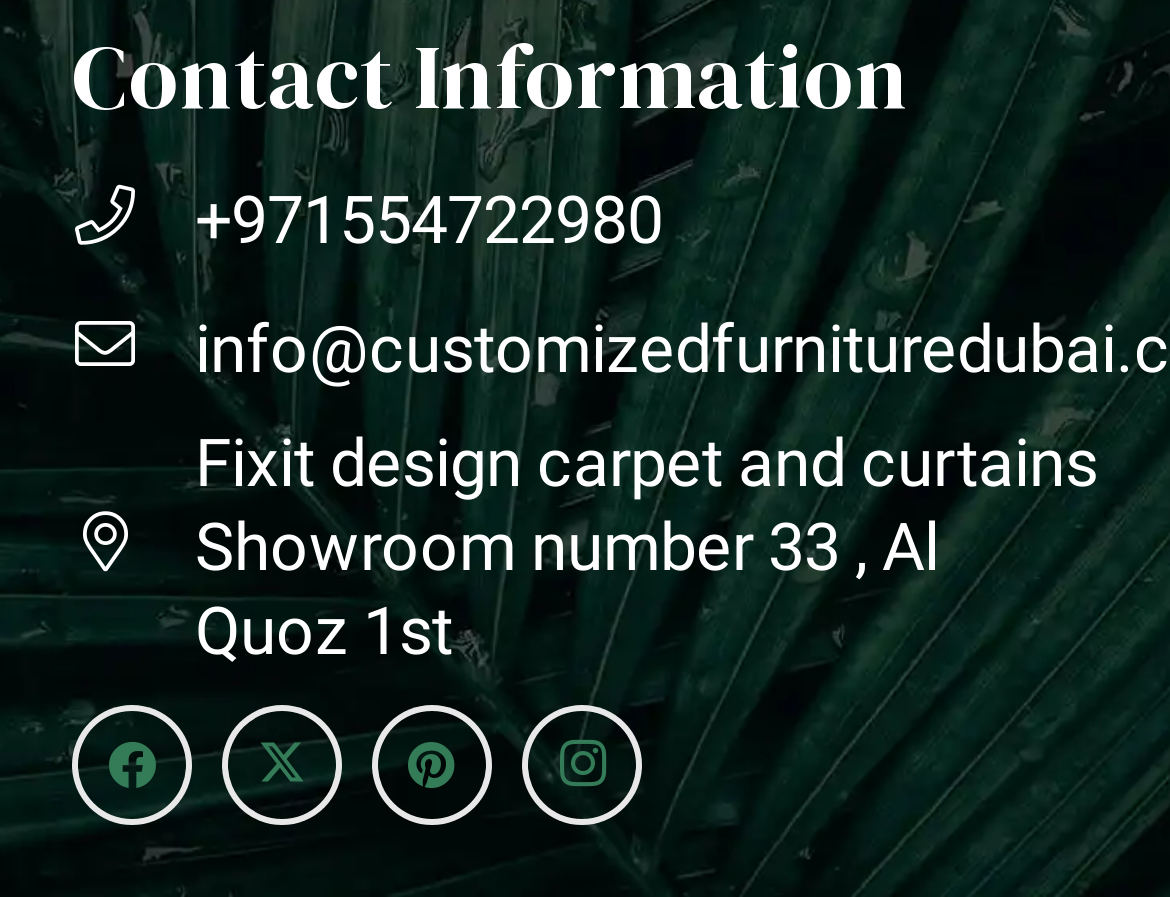Refer to the image and provide a thorough answer to this question:
What is the phone number?

The phone number can be found in the contact information section, which is located at the top of the webpage. There are two links with the same phone number, one on the left and one on the right, indicating that it is a important contact detail.